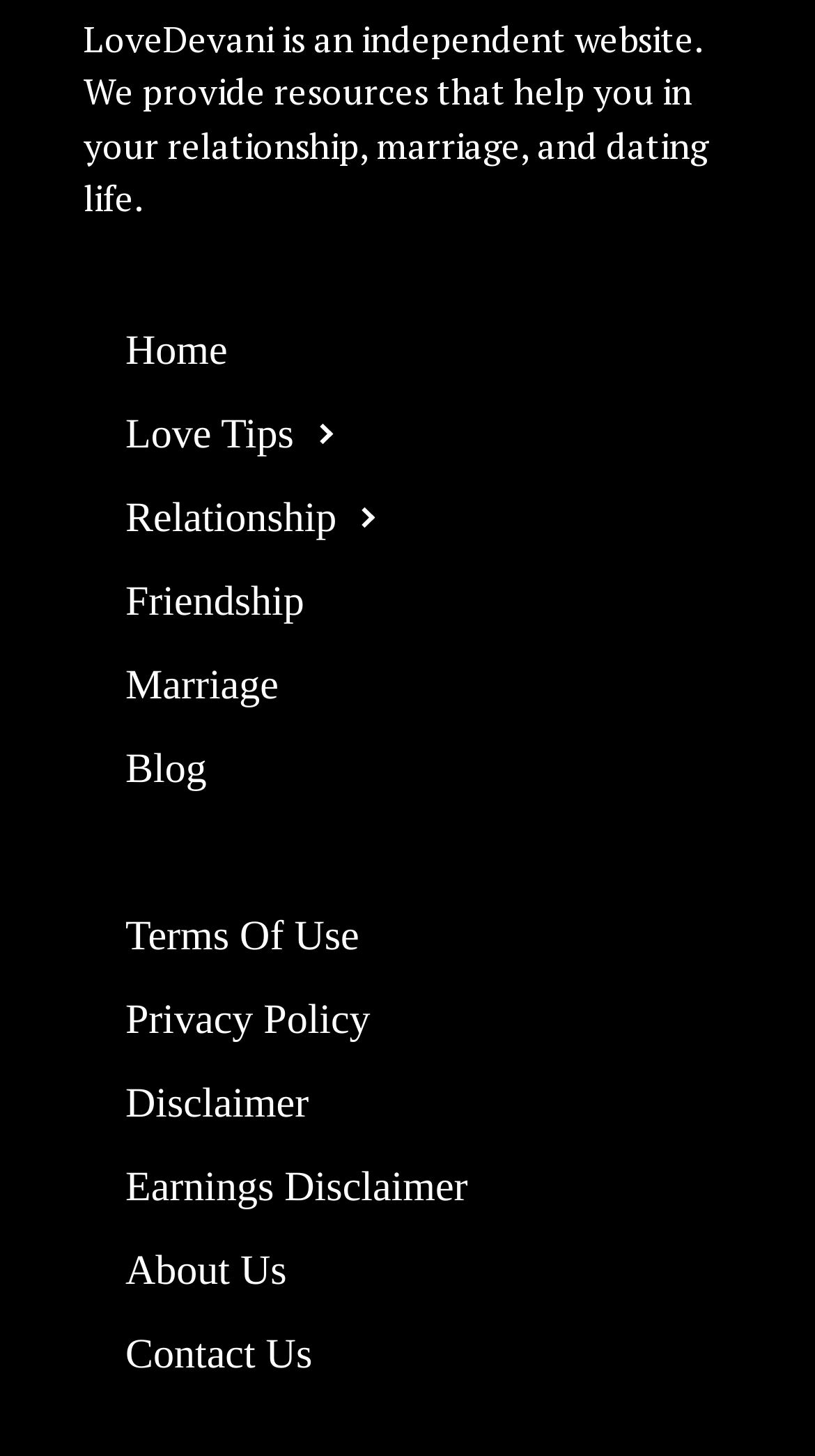What is the main purpose of this website?
Use the information from the screenshot to give a comprehensive response to the question.

Based on the static text at the top of the webpage, 'LoveDevani is an independent website. We provide resources that help you in your relationship, marriage, and dating life.', it can be inferred that the main purpose of this website is to provide resources related to relationships.